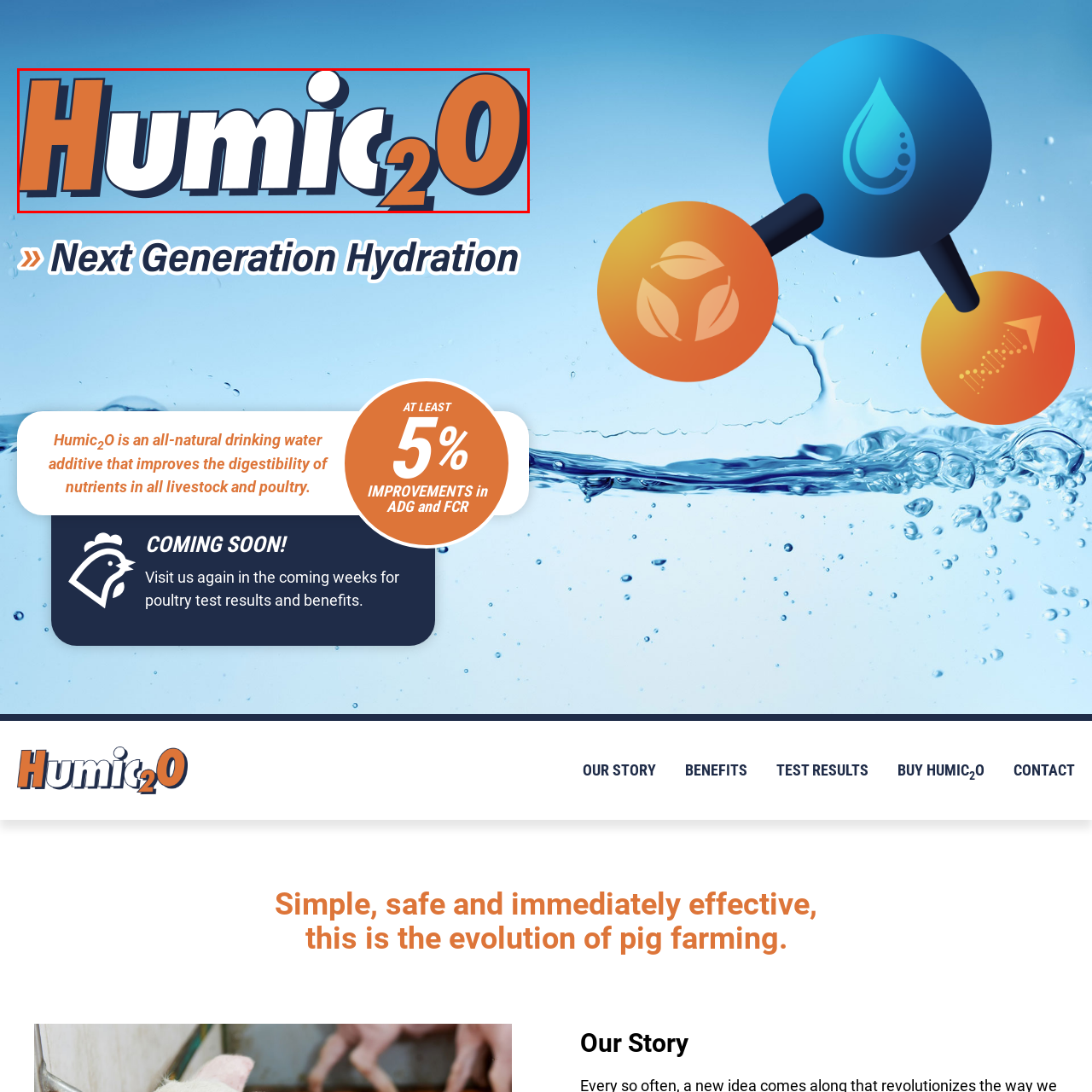What is unique about the font of the '2' in the title?  
Carefully review the image highlighted by the red outline and respond with a comprehensive answer based on the image's content.

The caption states that the '2' in the title features a distinctive font that stands out, contributing to a modern and engaging design aesthetic, which implies that the font of the '2' is unique and attention-grabbing.